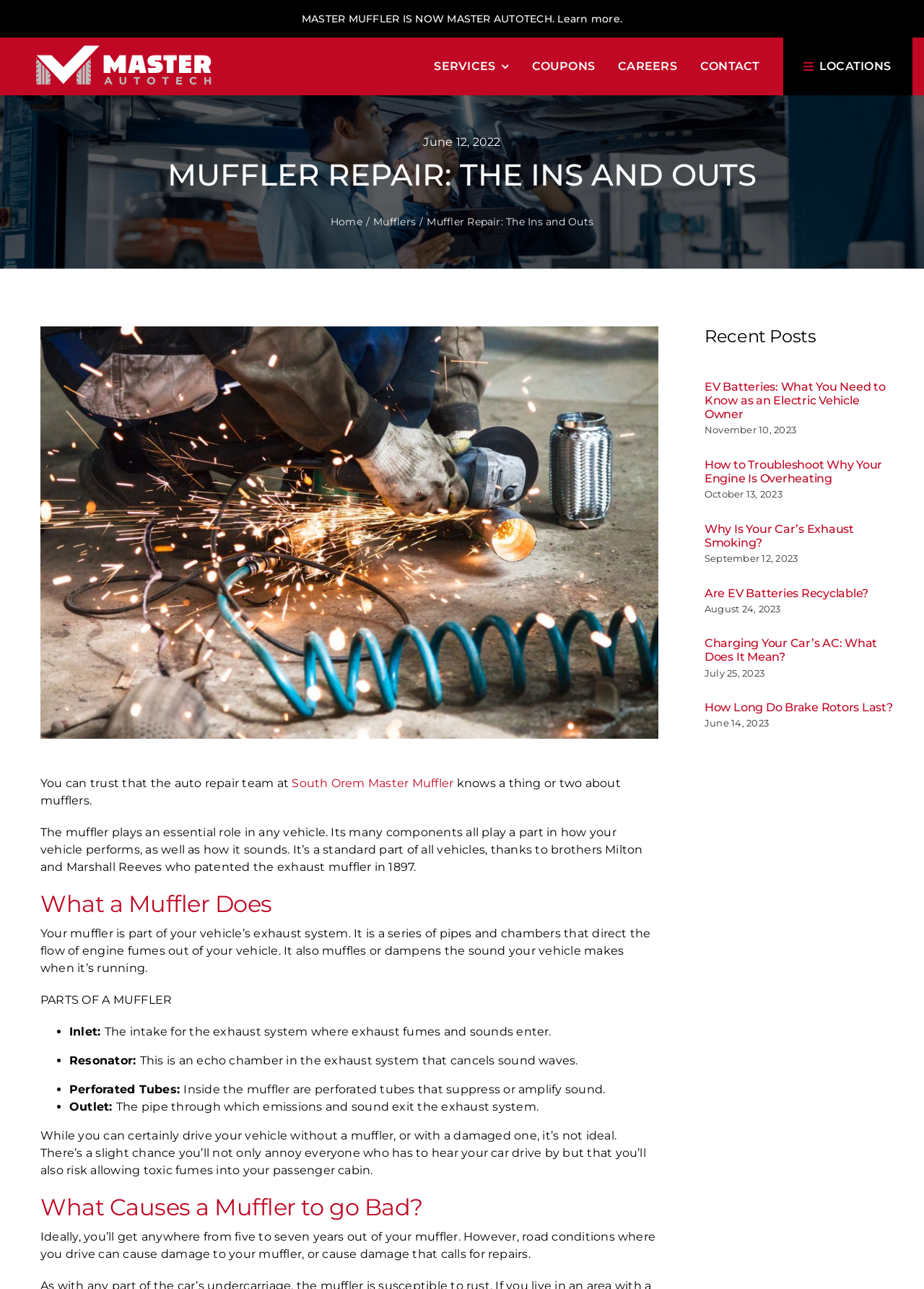Identify the bounding box coordinates for the element you need to click to achieve the following task: "Learn more about Master Autotech". The coordinates must be four float values ranging from 0 to 1, formatted as [left, top, right, bottom].

[0.031, 0.0, 0.969, 0.029]